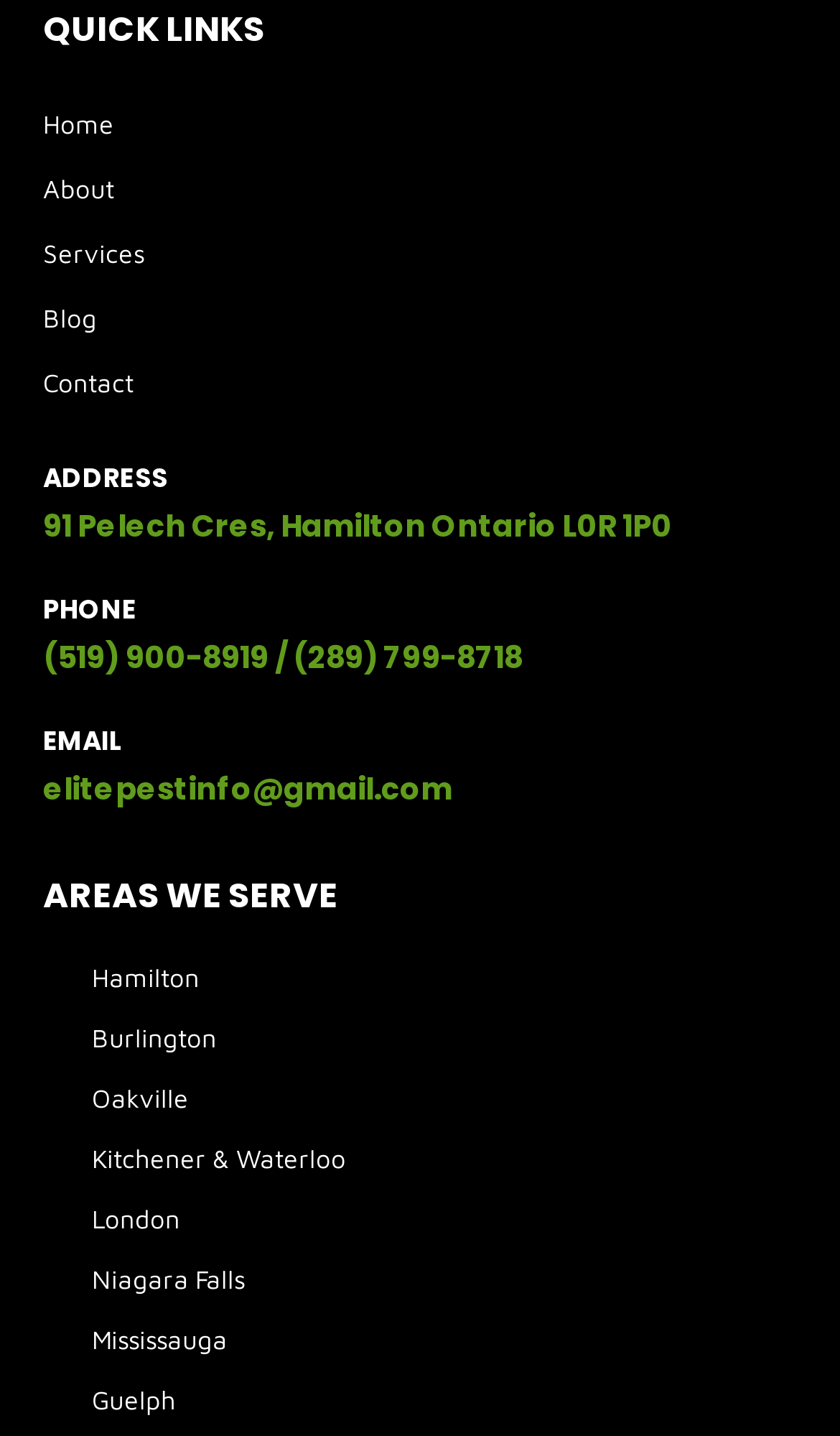Analyze the image and answer the question with as much detail as possible: 
What is the phone number of the company?

The phone number of the company can be found in the 'PHONE' section, which is located below the address. The section lists two phone numbers: (519) 900-8919 and (289) 799-8718.